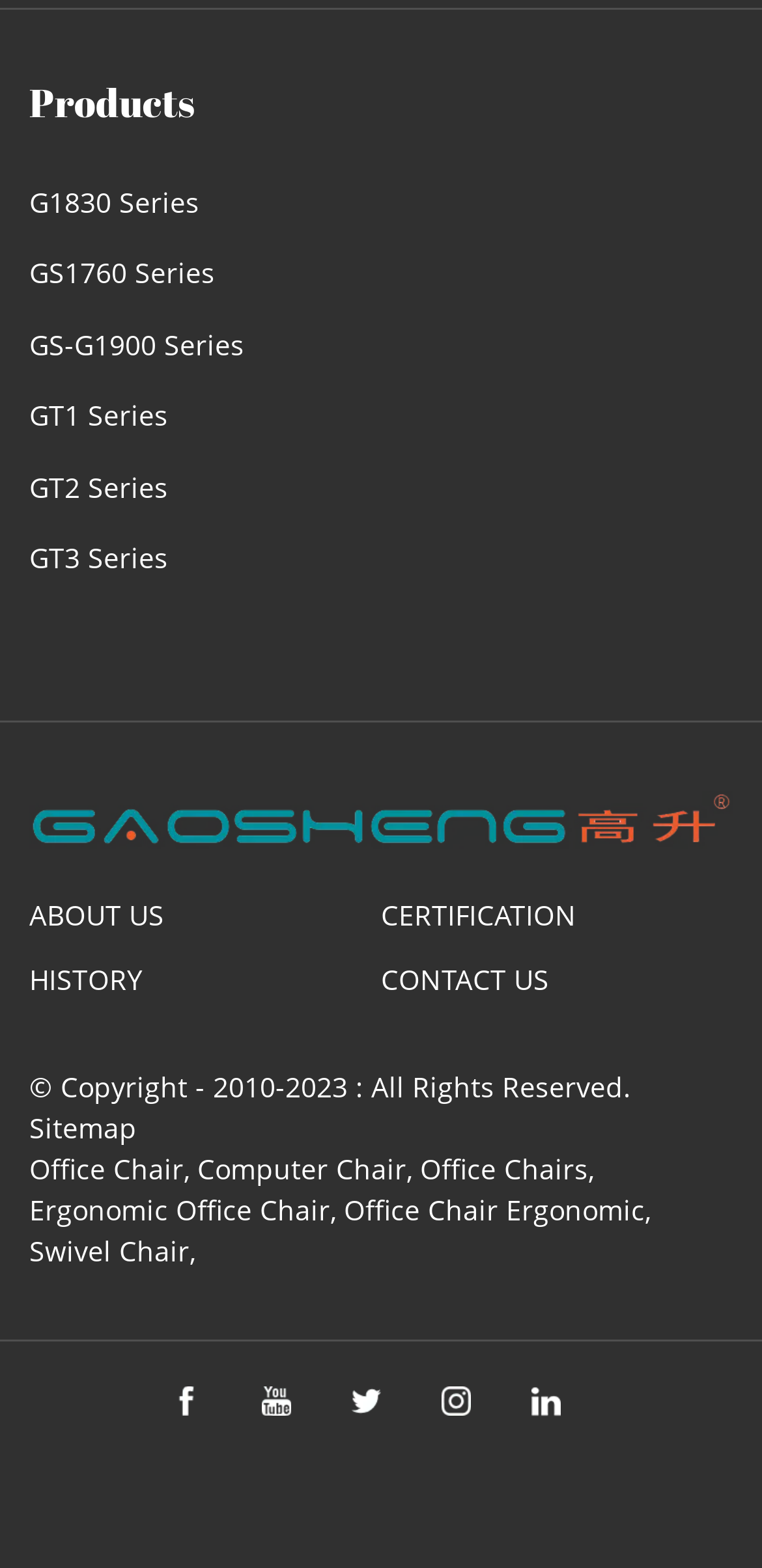Please provide the bounding box coordinates for the element that needs to be clicked to perform the following instruction: "Go to HOME page". The coordinates should be given as four float numbers between 0 and 1, i.e., [left, top, right, bottom].

None